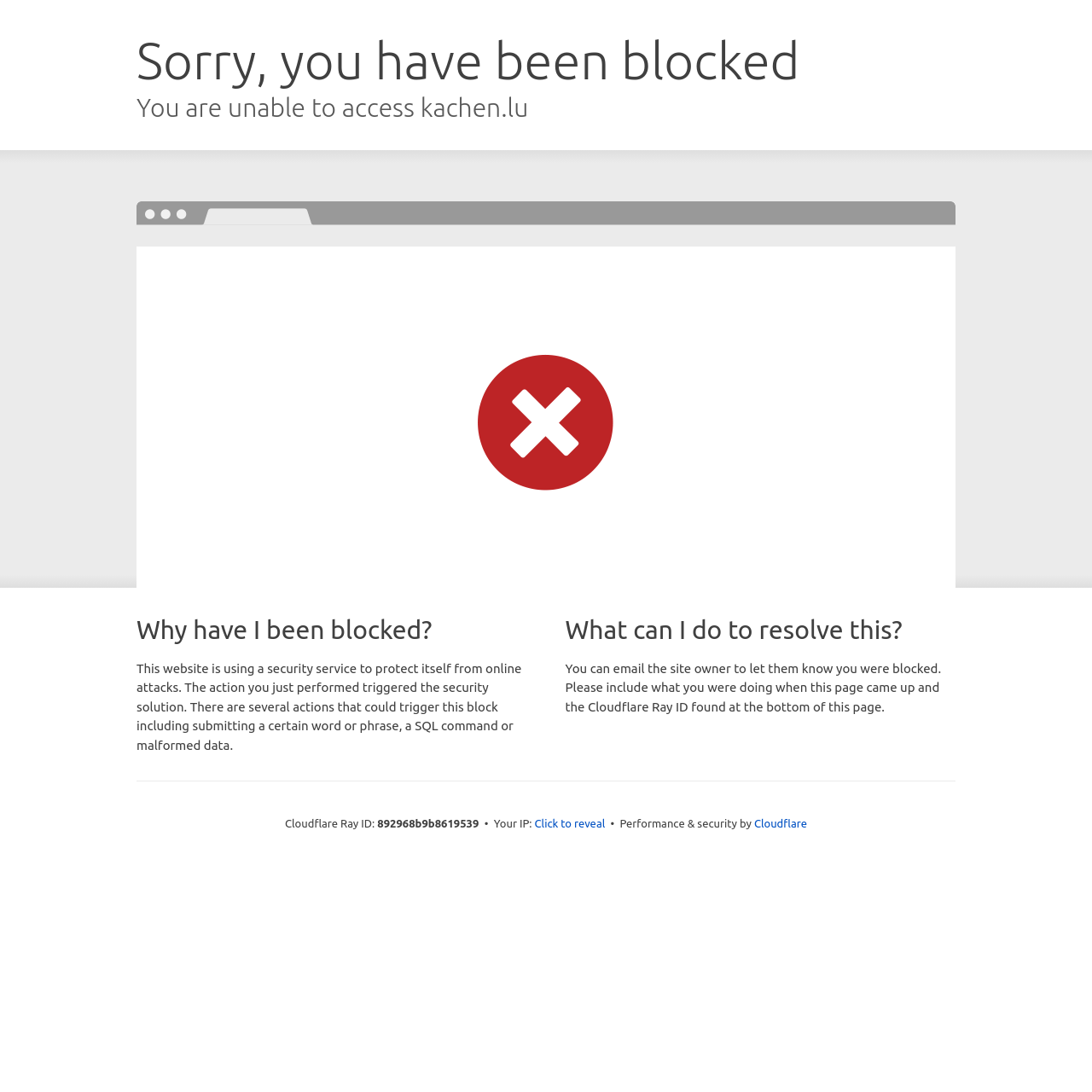Please find the bounding box coordinates in the format (top-left x, top-left y, bottom-right x, bottom-right y) for the given element description. Ensure the coordinates are floating point numbers between 0 and 1. Description: Click to reveal

[0.489, 0.747, 0.554, 0.762]